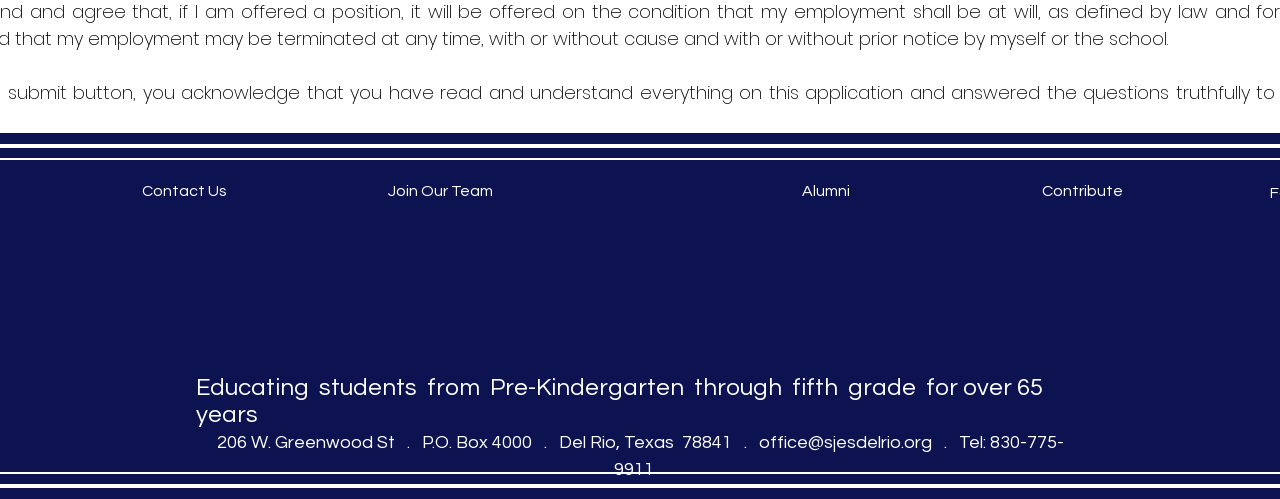From the webpage screenshot, identify the region described by Contribute. Provide the bounding box coordinates as (top-left x, top-left y, bottom-right x, bottom-right y), with each value being a floating point number between 0 and 1.

[0.814, 0.357, 0.877, 0.409]